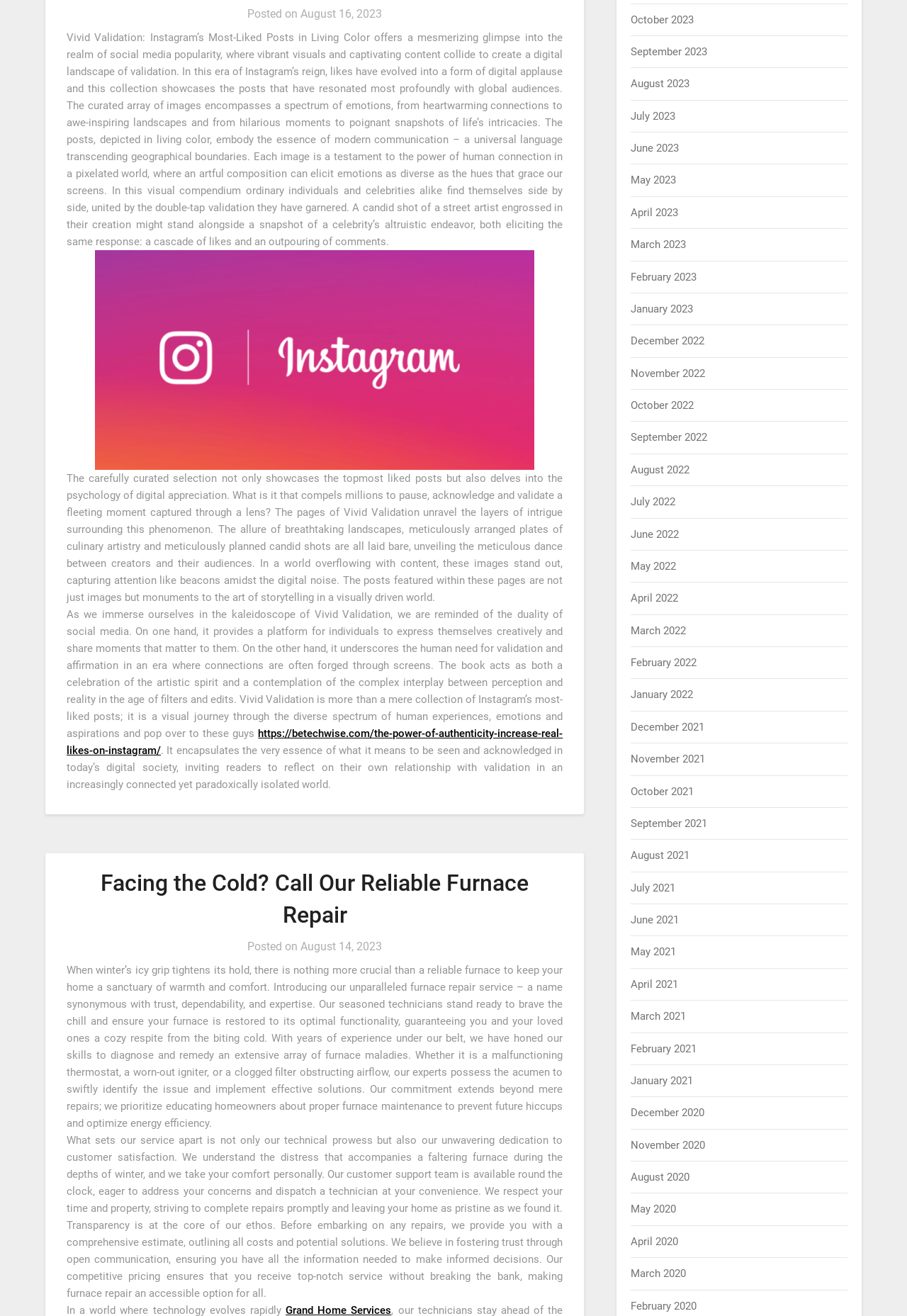Determine the bounding box coordinates for the UI element described. Format the coordinates as (top-left x, top-left y, bottom-right x, bottom-right y) and ensure all values are between 0 and 1. Element description: August 16, 2023August 17, 2023

[0.331, 0.005, 0.421, 0.015]